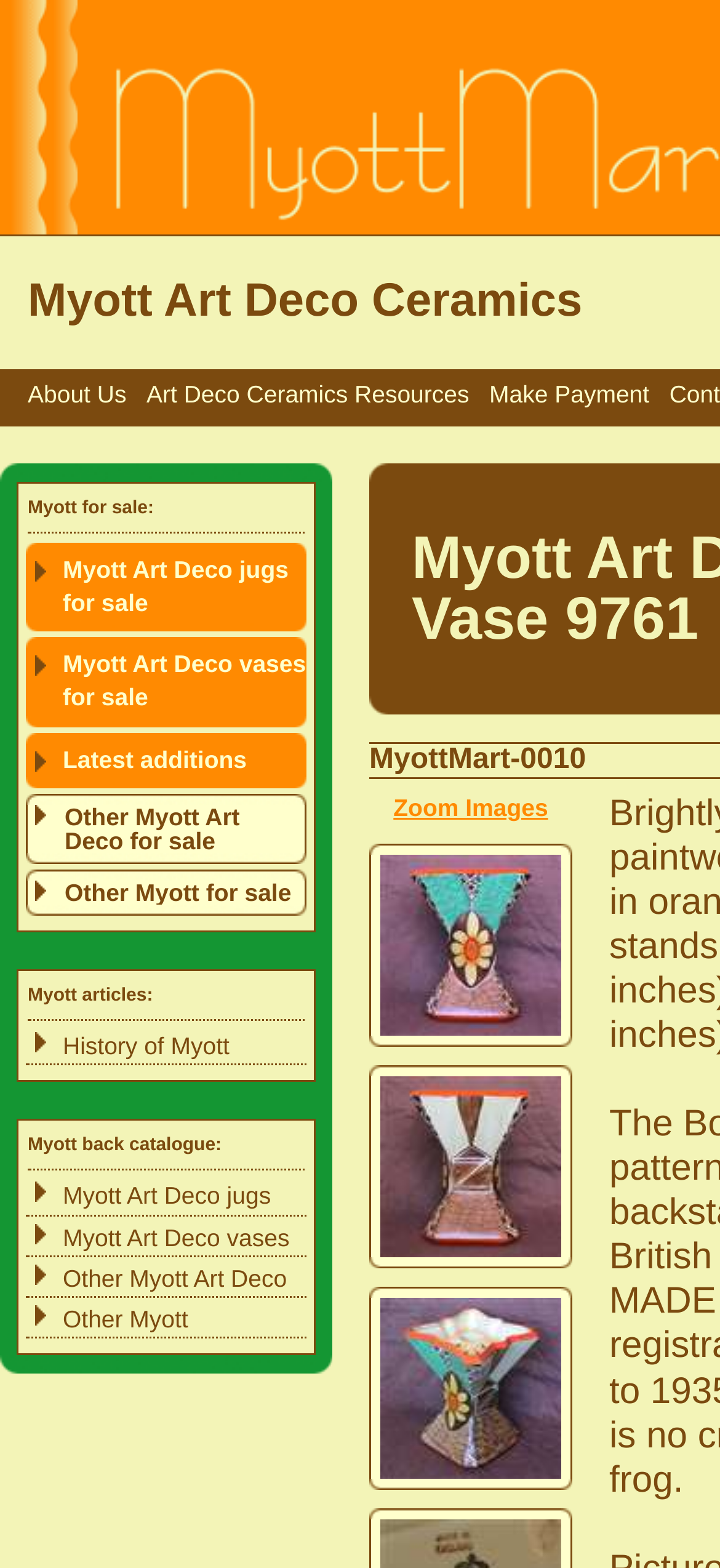Using the element description provided, determine the bounding box coordinates in the format (top-left x, top-left y, bottom-right x, bottom-right y). Ensure that all values are floating point numbers between 0 and 1. Element description: History of Myott

[0.036, 0.657, 0.426, 0.68]